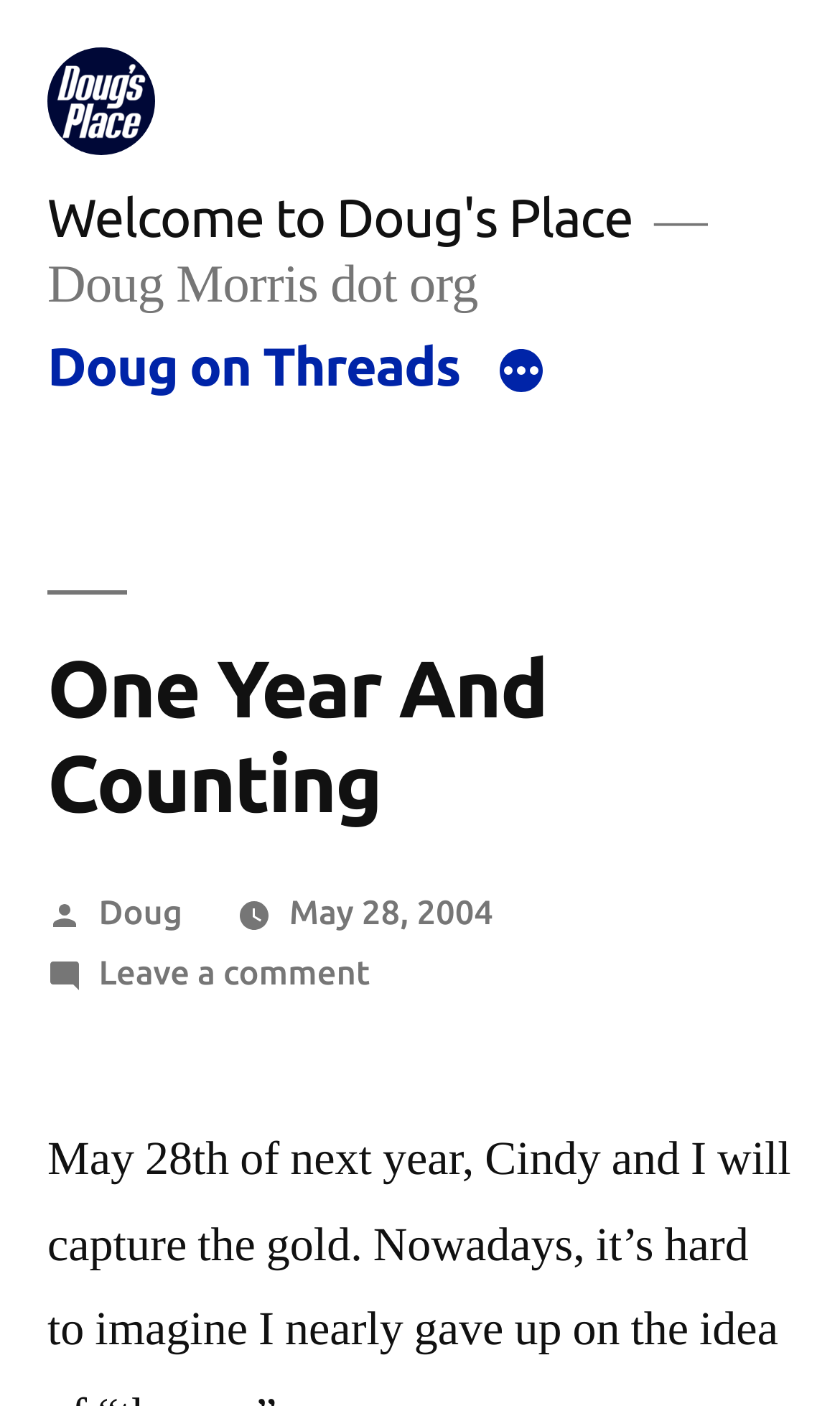Provide your answer in one word or a succinct phrase for the question: 
What is the name of the website?

Doug Morris dot org